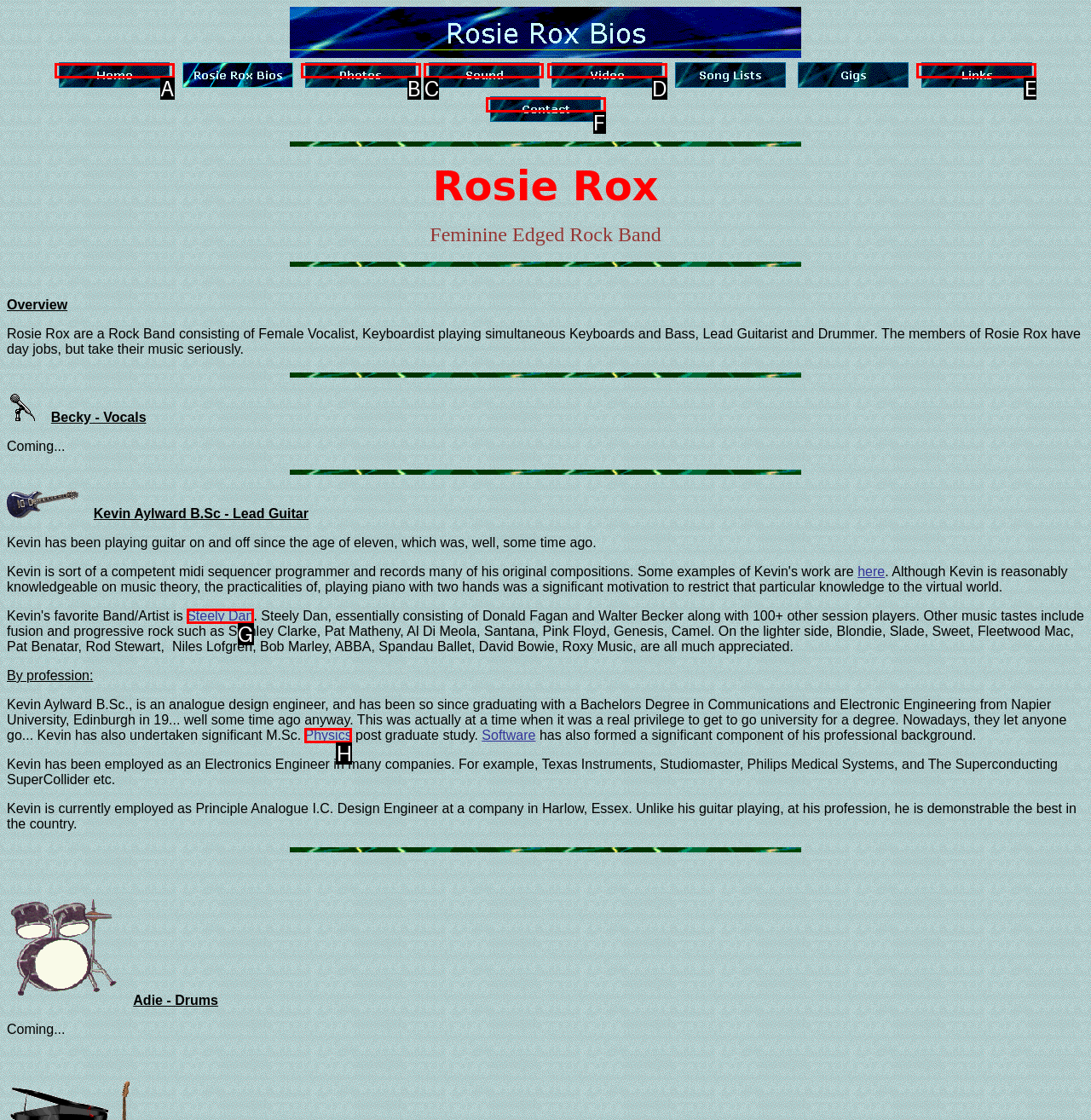Which lettered option matches the following description: alt="Home" name="MSFPnav1"
Provide the letter of the matching option directly.

A